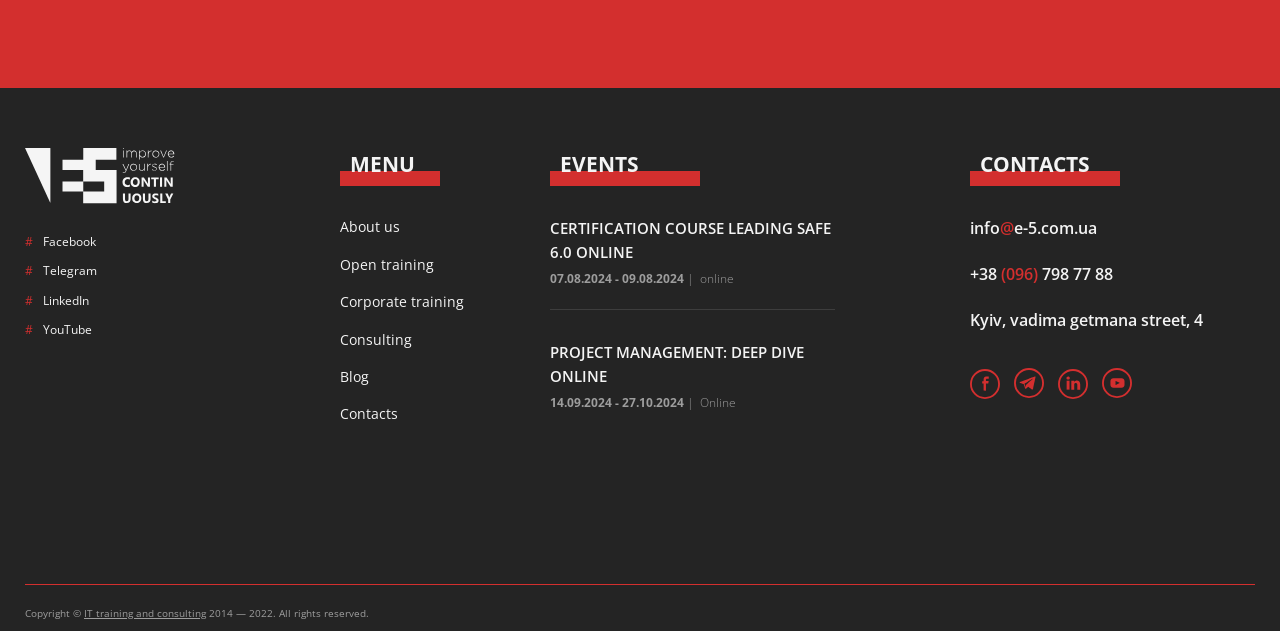What is the company's phone number?
Look at the image and respond with a single word or a short phrase.

+38 (096) 798 77 88